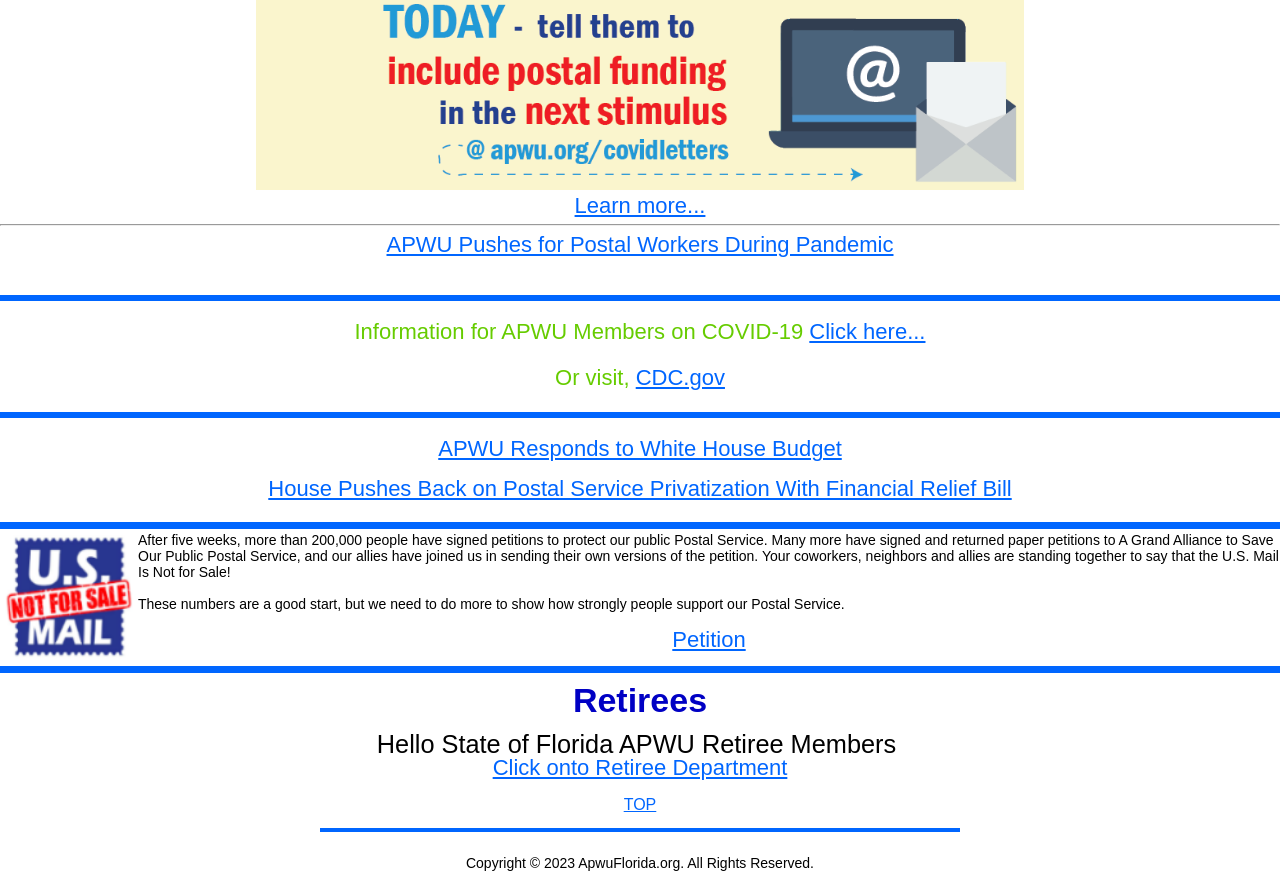Can you pinpoint the bounding box coordinates for the clickable element required for this instruction: "Click on Stimulus Funding"? The coordinates should be four float numbers between 0 and 1, i.e., [left, top, right, bottom].

[0.2, 0.191, 0.8, 0.219]